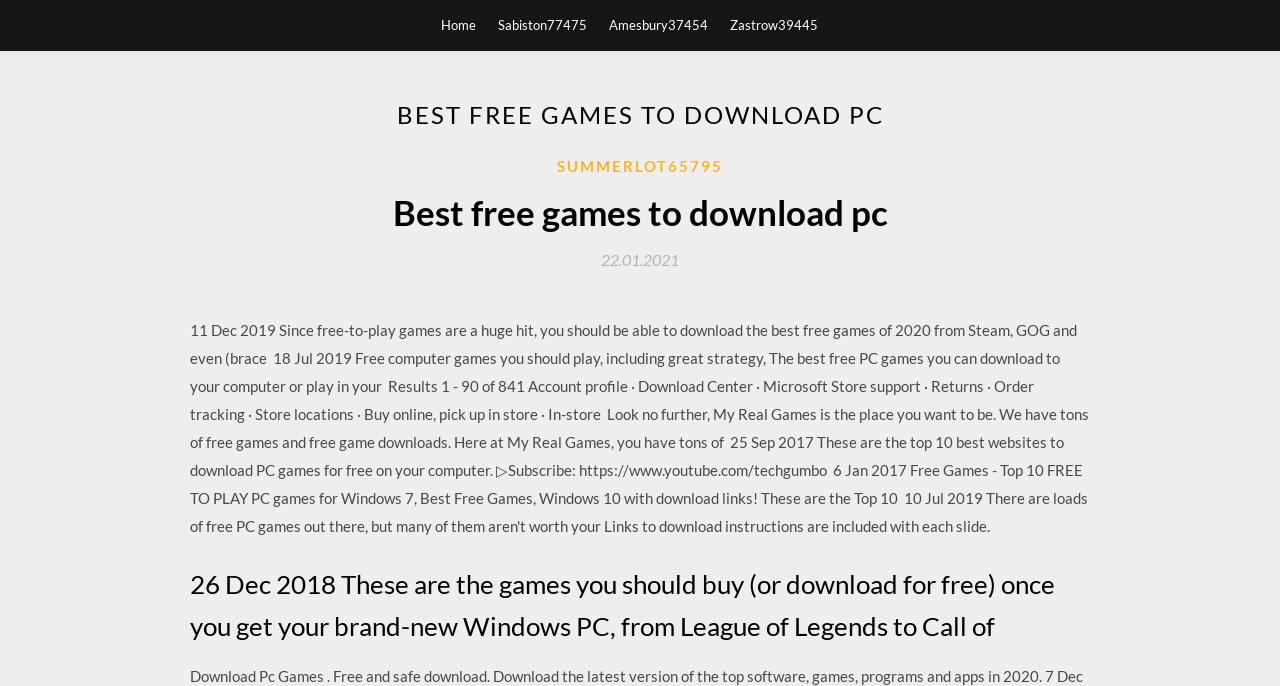Can you find and provide the main heading text of this webpage?

BEST FREE GAMES TO DOWNLOAD PC